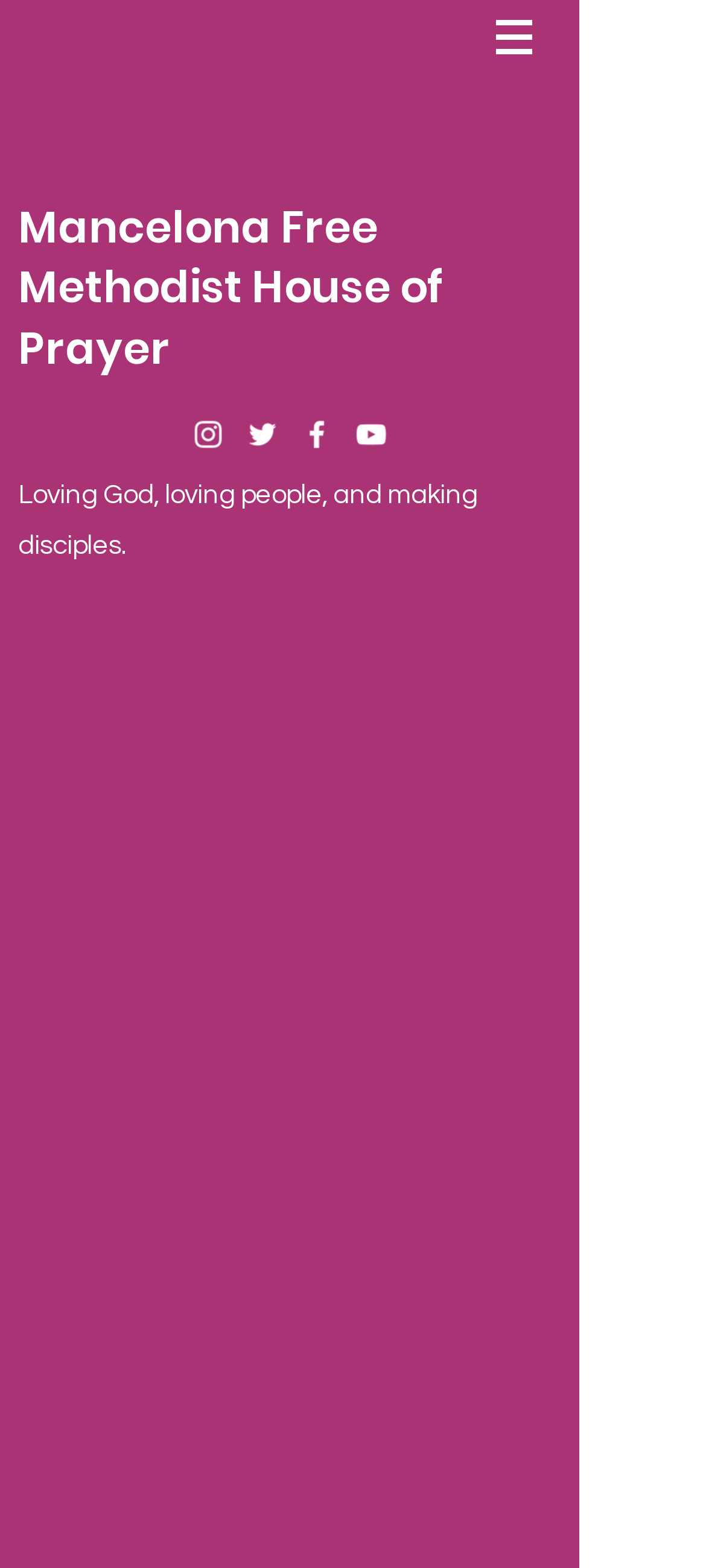How many social media links are there?
Please look at the screenshot and answer using one word or phrase.

4